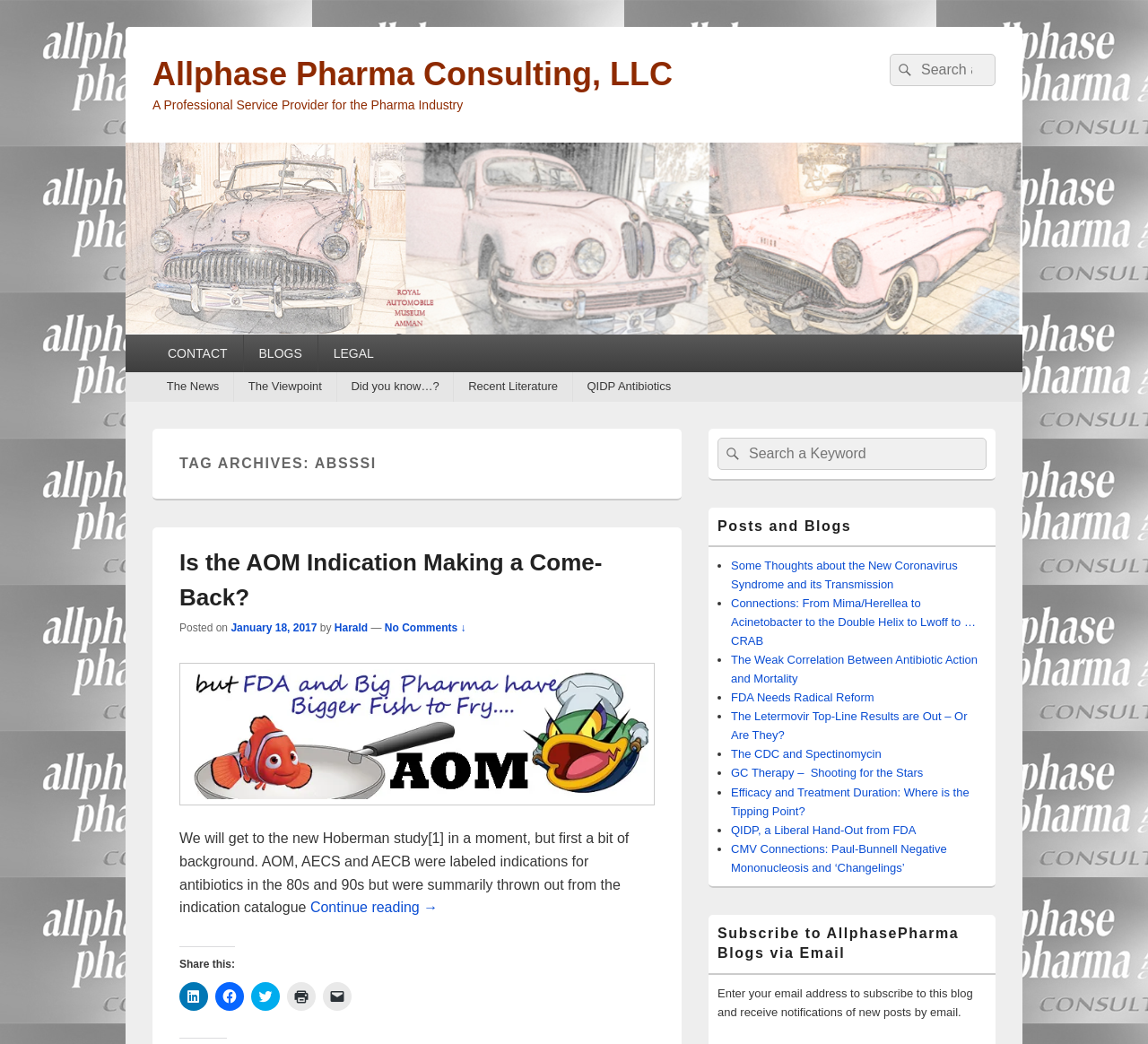Given the description of the UI element: "No Comments ↓", predict the bounding box coordinates in the form of [left, top, right, bottom], with each value being a float between 0 and 1.

[0.335, 0.595, 0.406, 0.607]